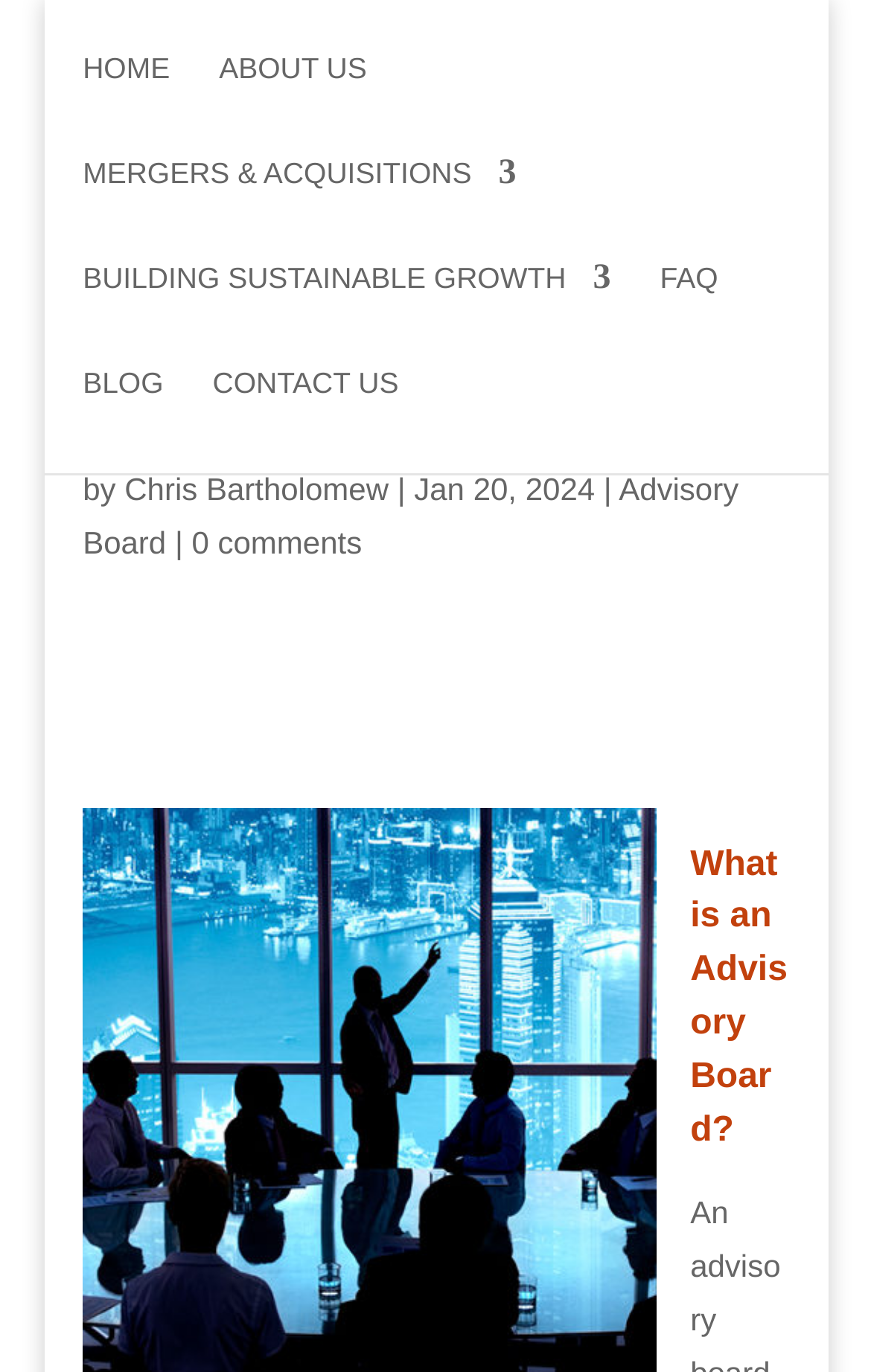How many comments are there on the article?
Give a detailed and exhaustive answer to the question.

I looked for the comment section and found the link '0 comments', which indicates that there are no comments on the article.